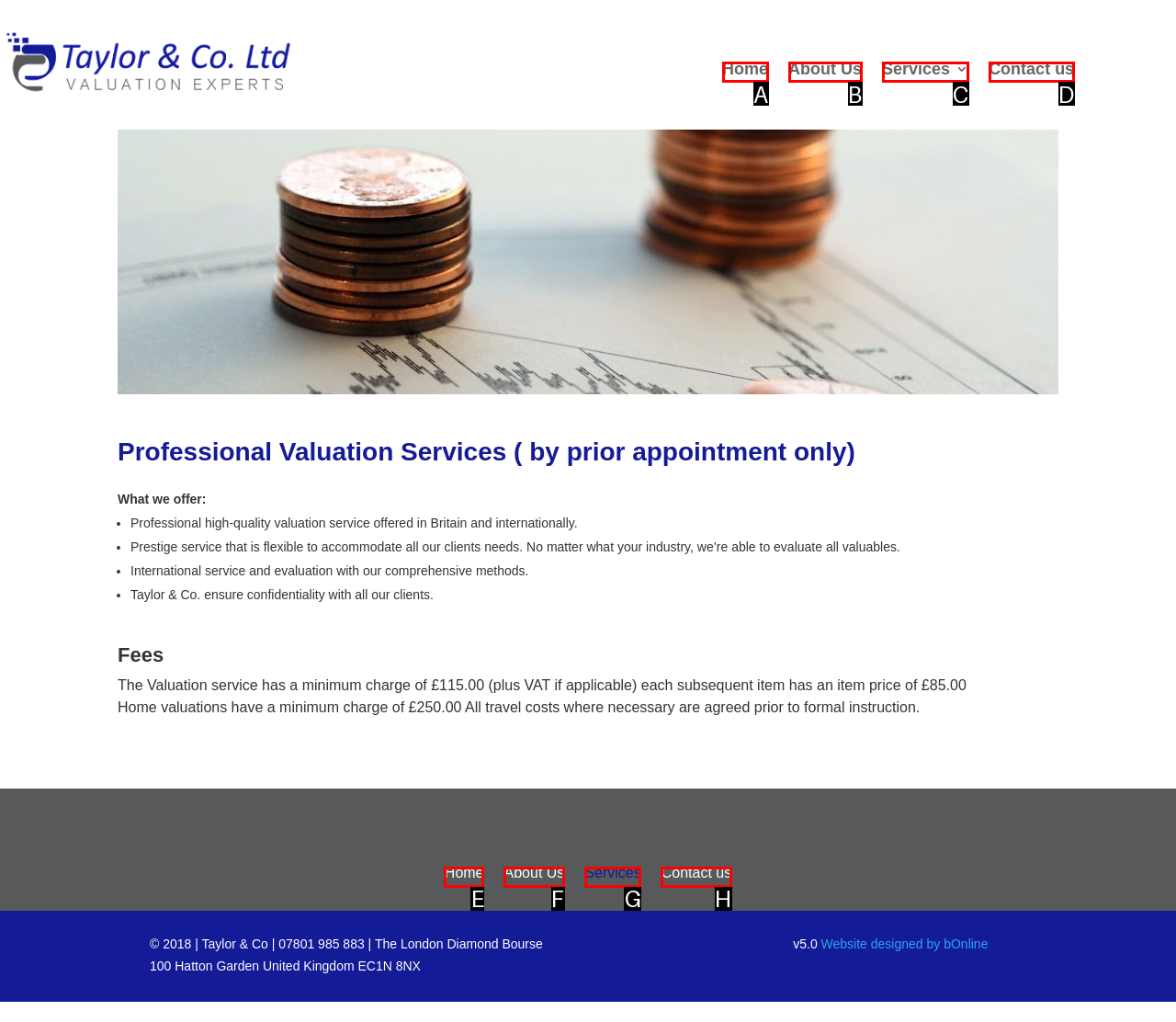Select the letter from the given choices that aligns best with the description: How to Maintain Your Car. Reply with the specific letter only.

None